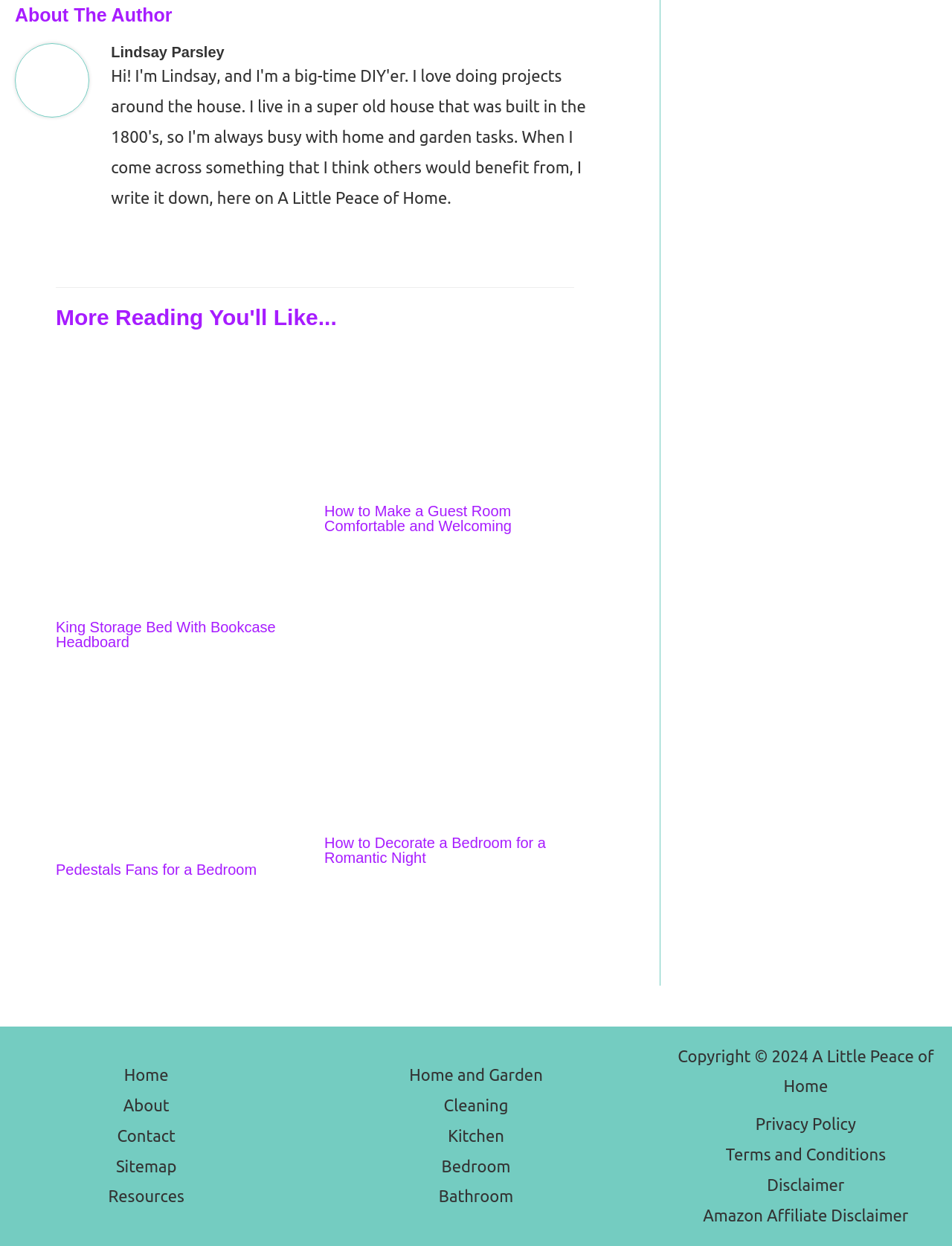Determine the bounding box coordinates of the region to click in order to accomplish the following instruction: "Check the Privacy Policy". Provide the coordinates as four float numbers between 0 and 1, specifically [left, top, right, bottom].

[0.793, 0.894, 0.899, 0.909]